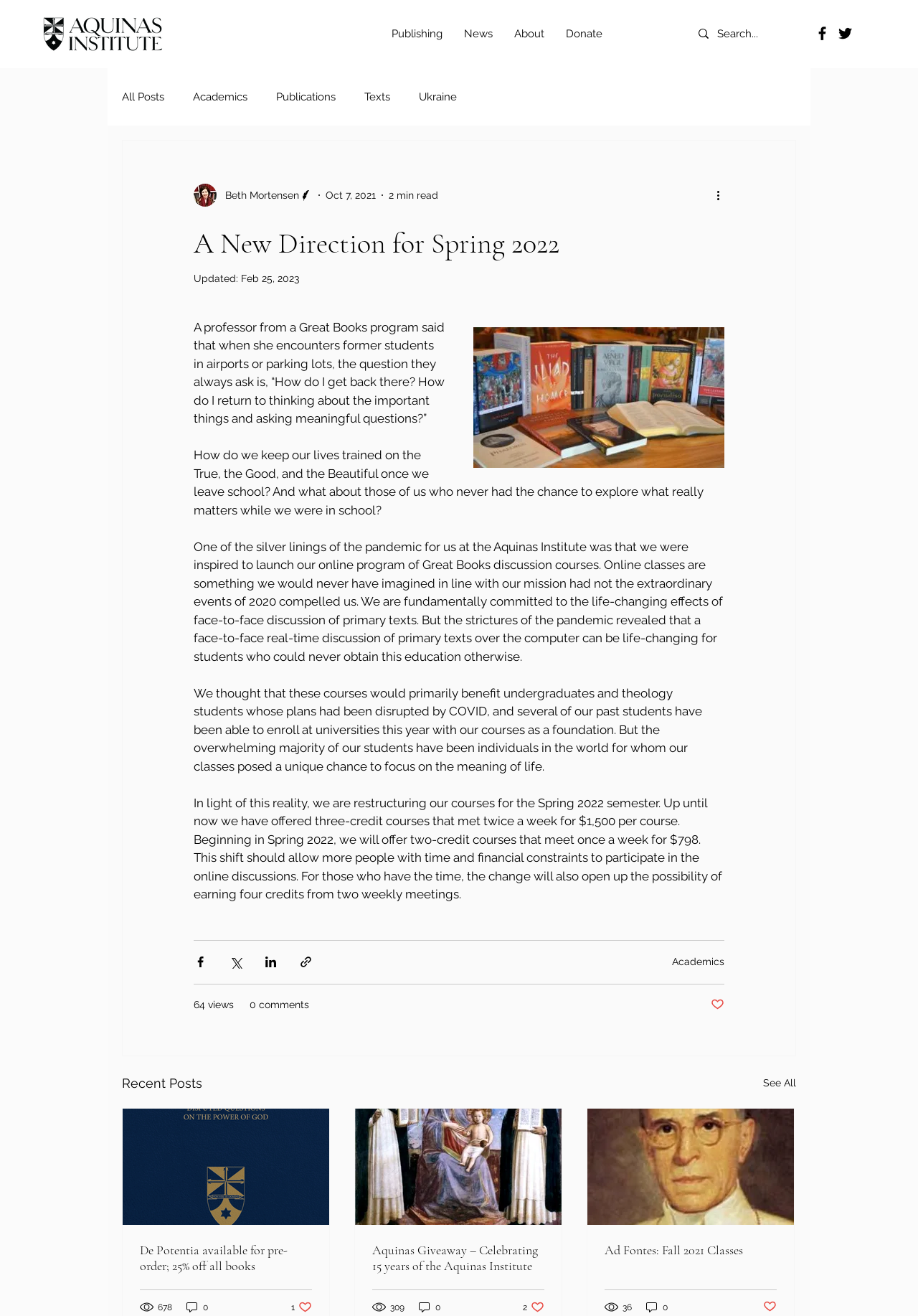Please find the bounding box coordinates of the element that you should click to achieve the following instruction: "Click on the 'Donate' link". The coordinates should be presented as four float numbers between 0 and 1: [left, top, right, bottom].

[0.605, 0.012, 0.668, 0.039]